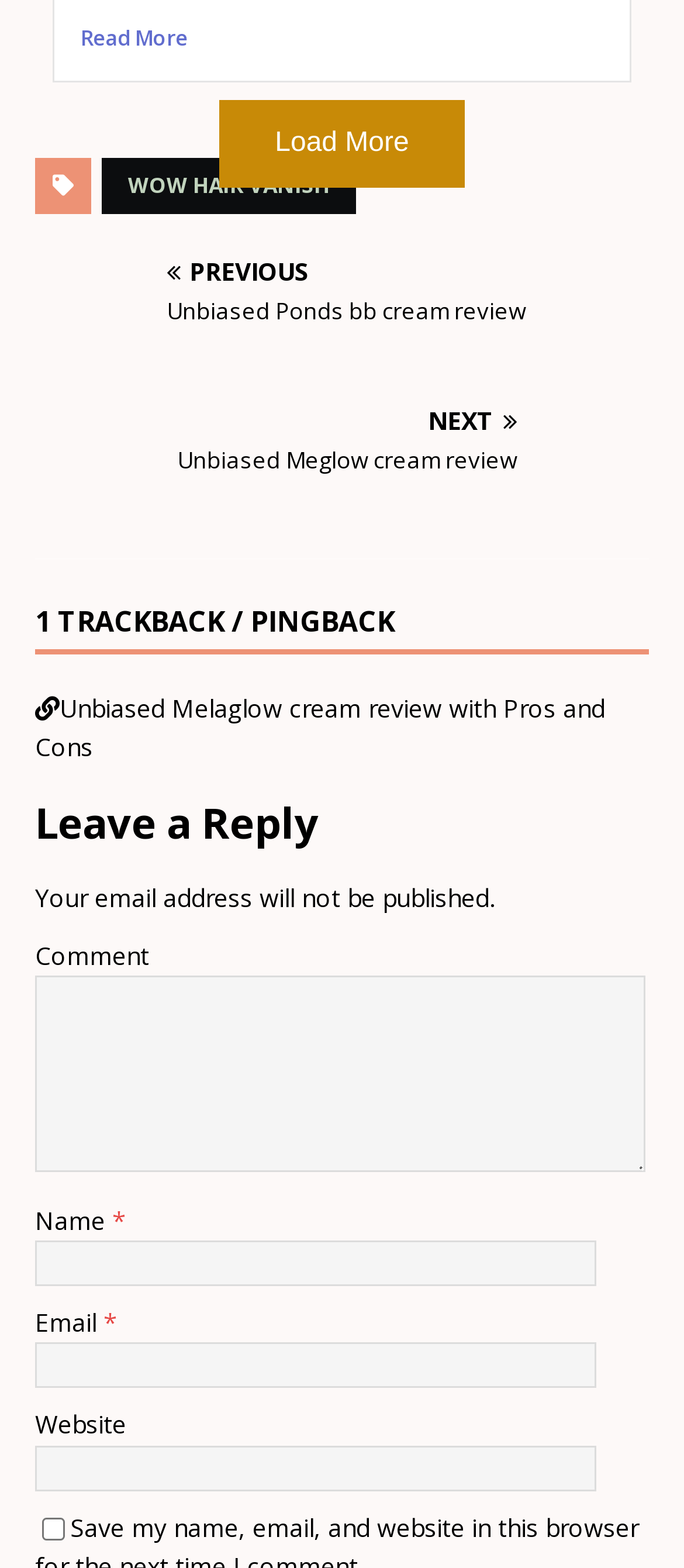Can you pinpoint the bounding box coordinates for the clickable element required for this instruction: "Check the 'Save my name, email, and website in this browser for the next time I comment.' checkbox"? The coordinates should be four float numbers between 0 and 1, i.e., [left, top, right, bottom].

[0.062, 0.968, 0.095, 0.983]